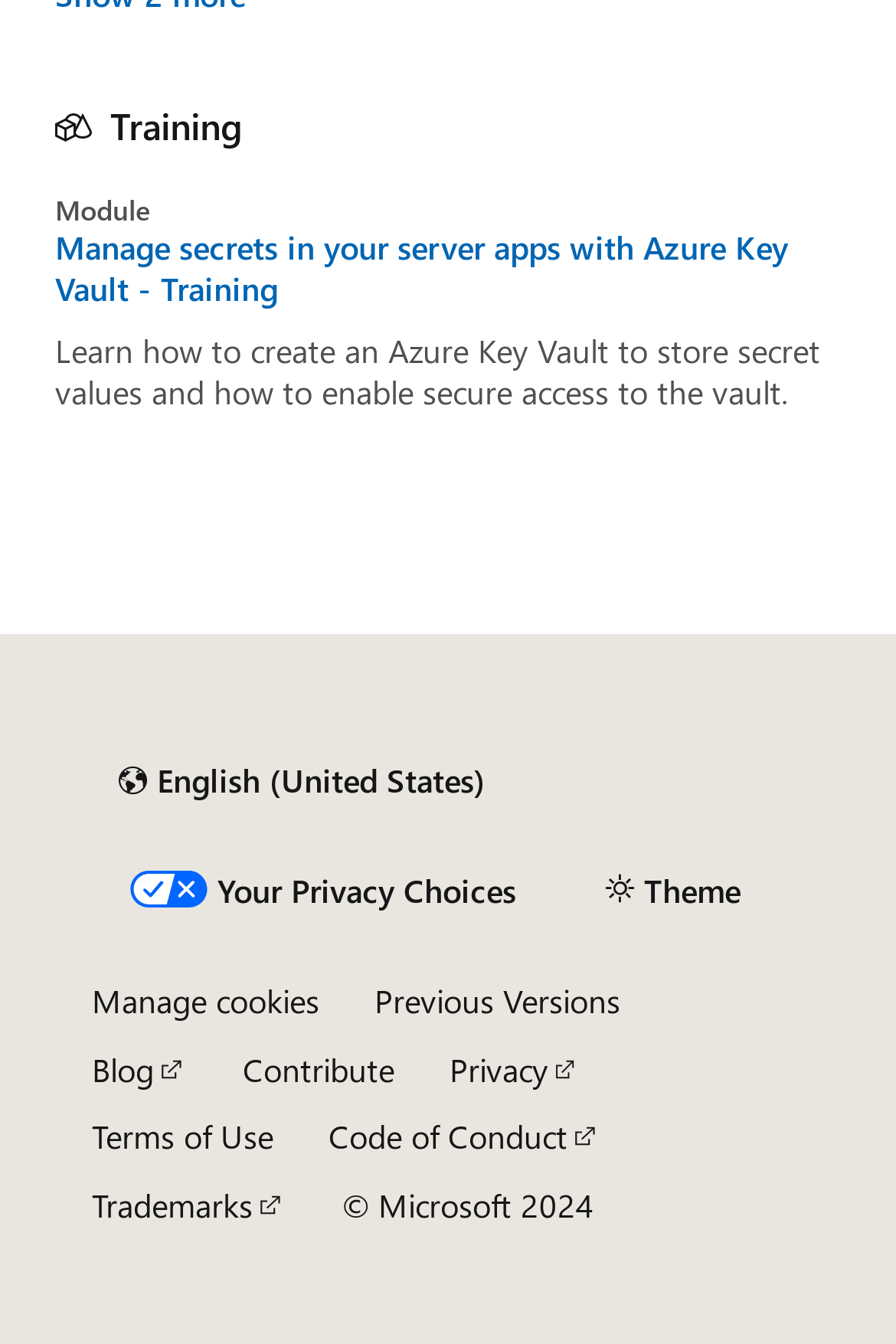Identify the bounding box coordinates of the region that should be clicked to execute the following instruction: "Click on the link to manage secrets in your server apps with Azure Key Vault".

[0.062, 0.17, 0.938, 0.232]